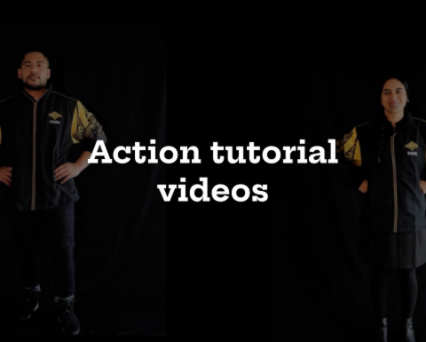Craft a descriptive caption that covers all aspects of the image.

The image features two individuals standing side by side against a black background. They are both dressed in professional black jackets adorned with colorful accents, suggesting they may be part of an instructional or promotional context. 

Boldly centered in the foreground is the text "Action tutorial videos," indicating that the image likely serves as a promotional banner or introductory image for a series of tutorial videos. The composition, with its contrasting colors and strong visual presence, aims to capture the viewer's attention and convey a sense of dynamic instruction or guidance related to specific actions or skills. Overall, this image effectively combines visual appeal with informative messaging, suggesting an engaging learning experience.